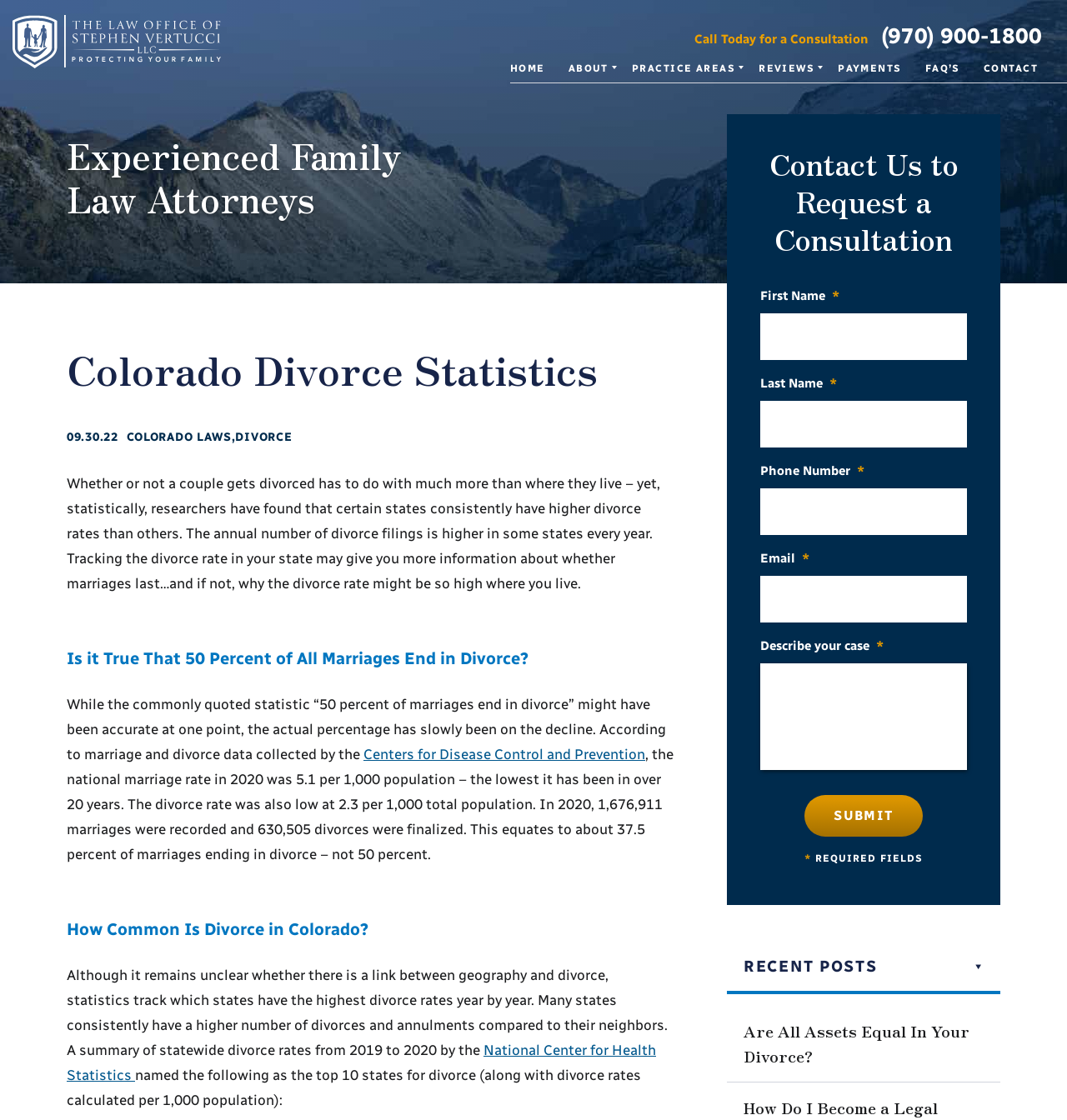Please identify the bounding box coordinates of the element I need to click to follow this instruction: "Read the 'Colorado Divorce Statistics' heading".

[0.062, 0.309, 0.631, 0.35]